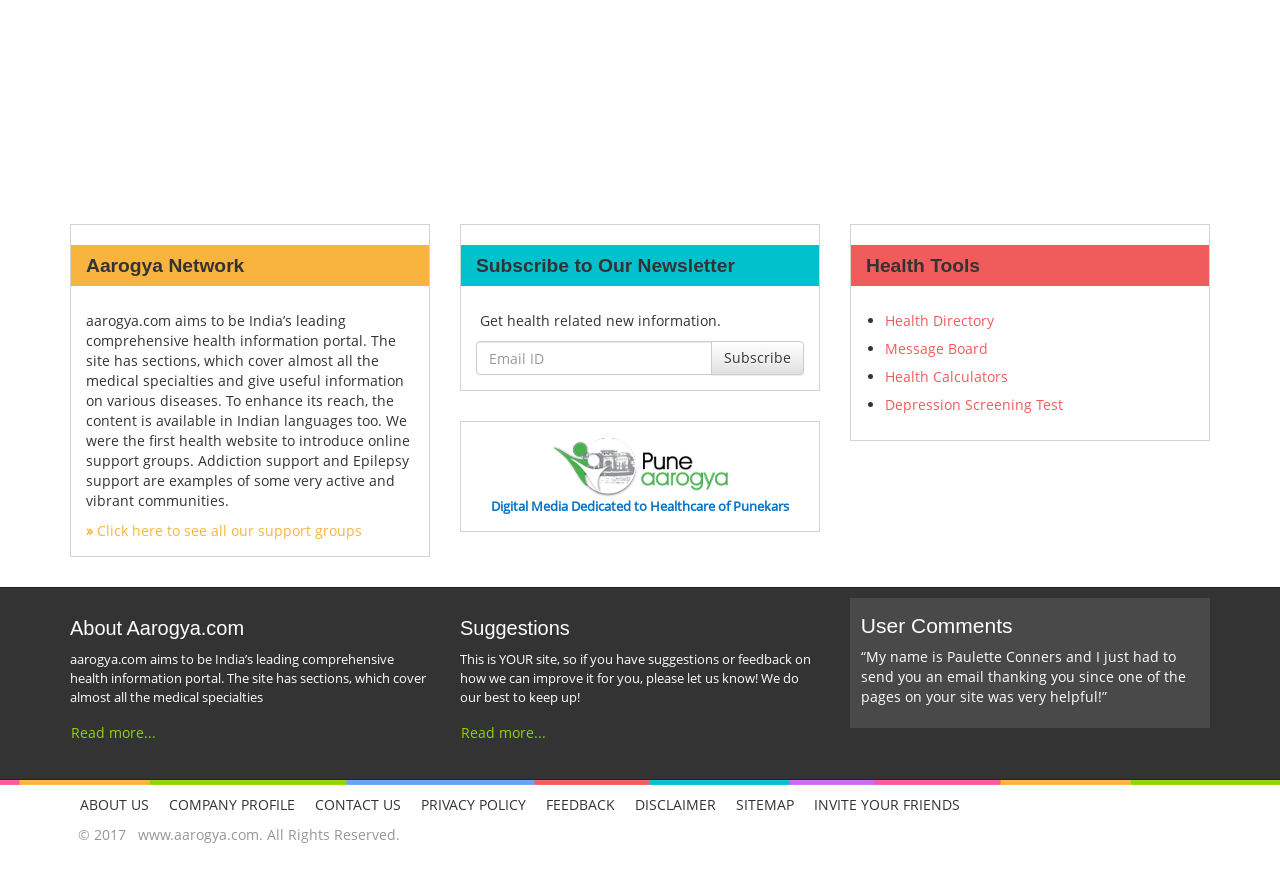Pinpoint the bounding box coordinates of the element that must be clicked to accomplish the following instruction: "Subscribe to the newsletter". The coordinates should be in the format of four float numbers between 0 and 1, i.e., [left, top, right, bottom].

[0.372, 0.388, 0.628, 0.427]